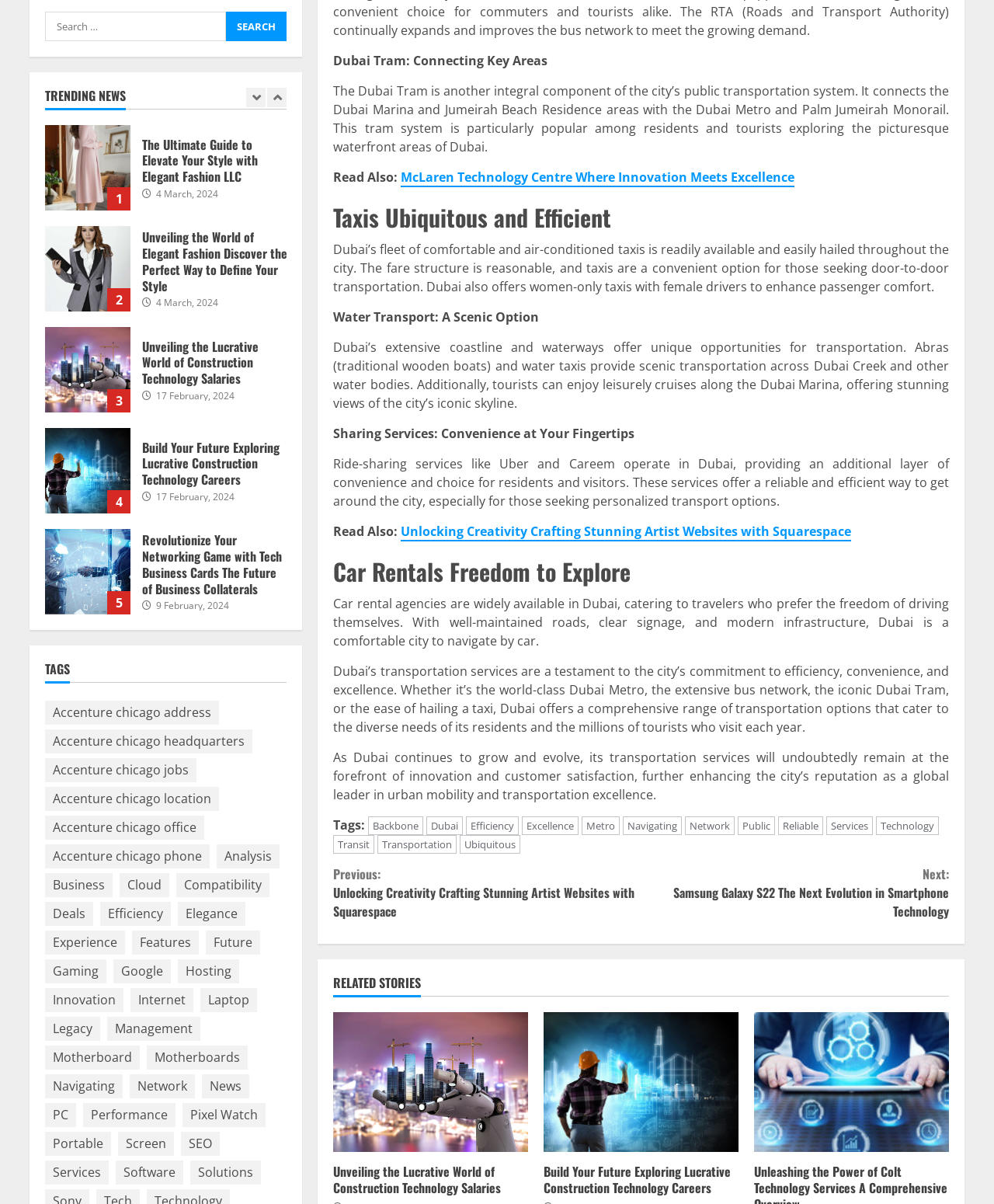Based on the image, provide a detailed response to the question:
What is the theme of the 'RELATED STORIES' section?

The 'RELATED STORIES' section appears to feature articles related to technology and construction, including 'Unveiling the Lucrative World of Construction Technology Salaries' and 'Build Your Future Exploring Lucrative Construction Technology Careers'.